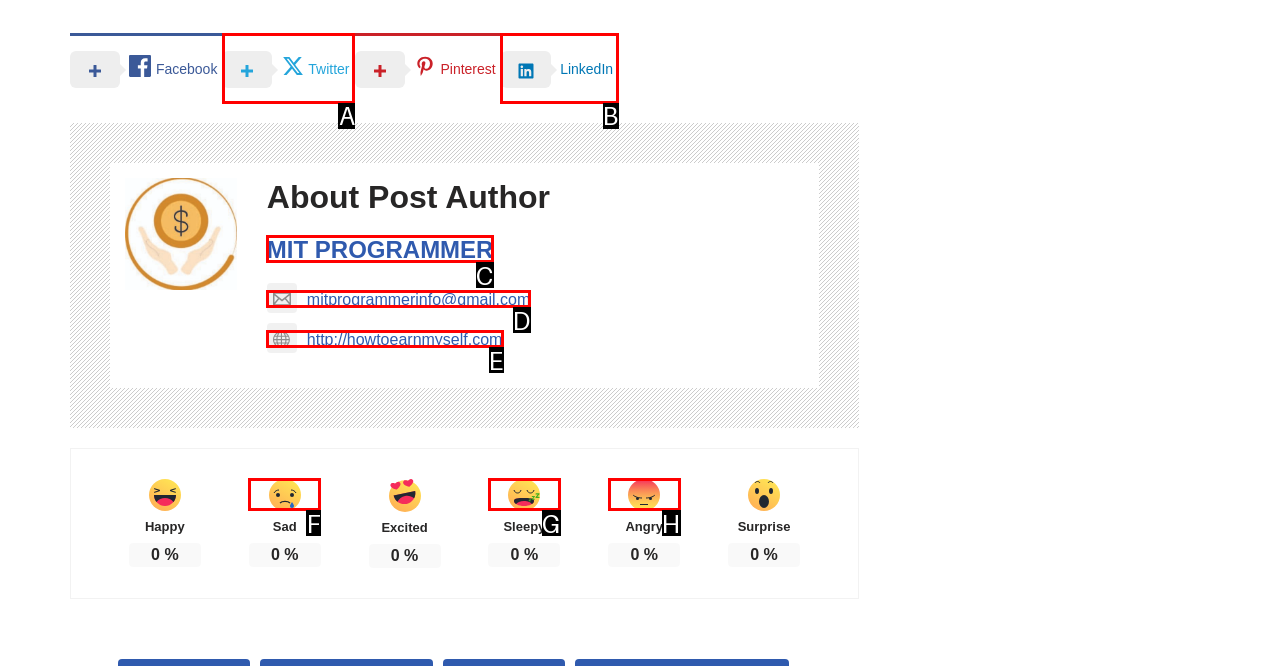Determine which option you need to click to execute the following task: Visit http://howtoearnmyself.com. Provide your answer as a single letter.

E